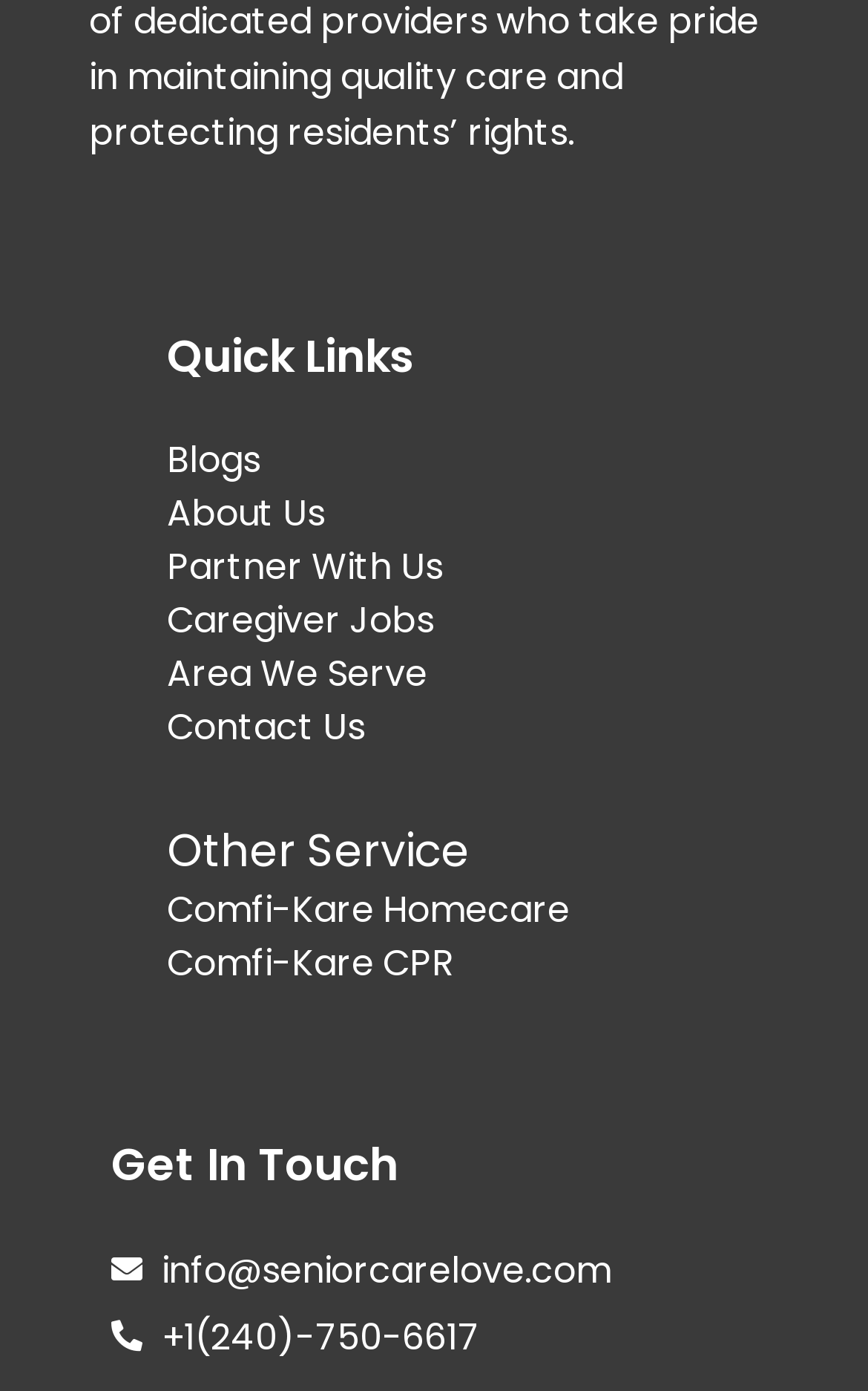How can I contact Senior Care Love?
Please answer the question as detailed as possible.

To contact Senior Care Love, you can either email them at 'info@seniorcarelove.com' or call them at '+1(240)-750-6617'. The contact information is located at the bottom of the webpage under the 'Get In Touch' section.